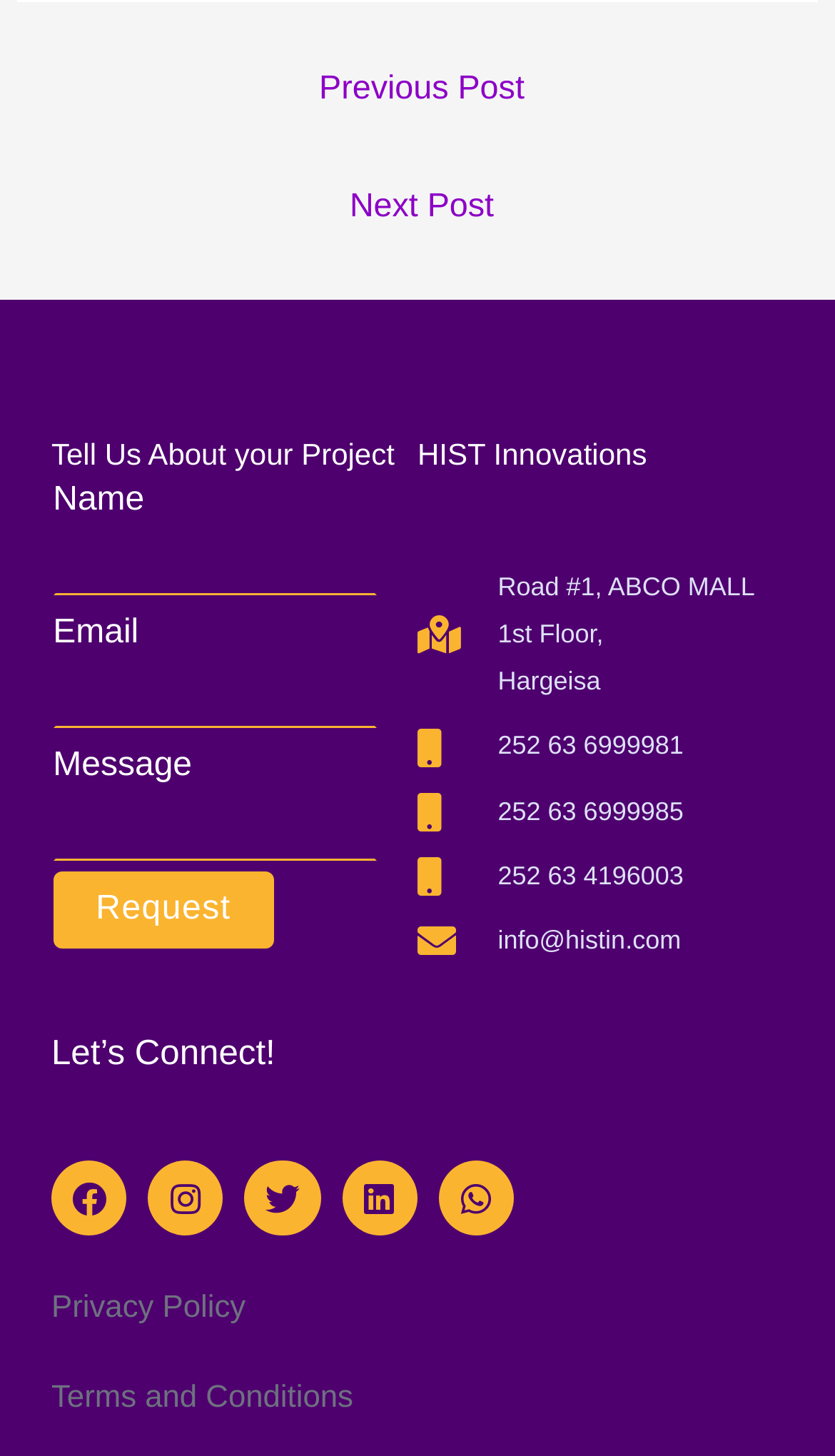Can you give a comprehensive explanation to the question given the content of the image?
How can I contact HIST Innovations?

The webpage provides multiple contact options, including phone numbers, an email address, and a physical address, allowing users to contact HIST Innovations through various means.